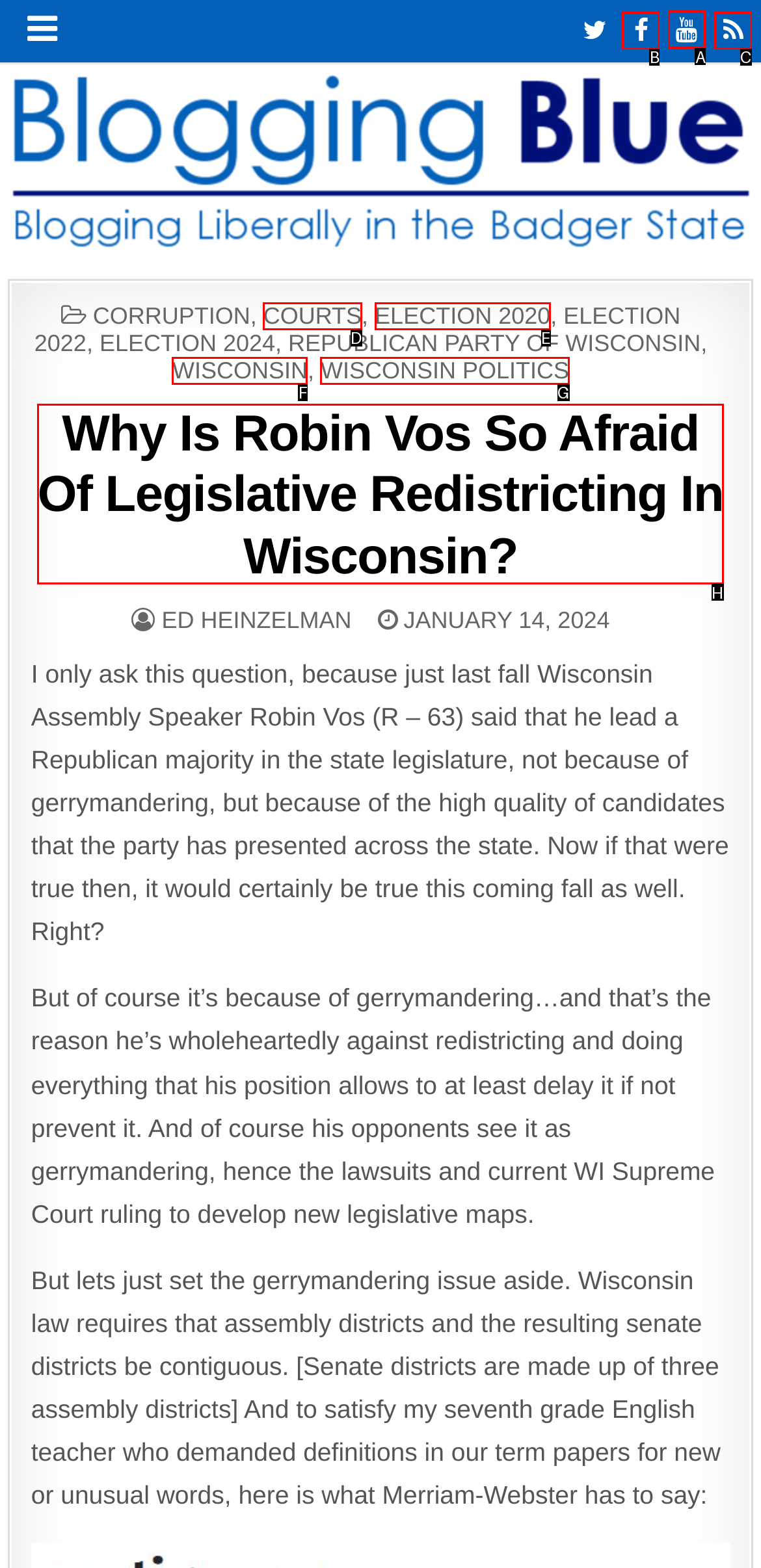Identify the correct UI element to click to achieve the task: Click on Youtube link.
Answer with the letter of the appropriate option from the choices given.

A